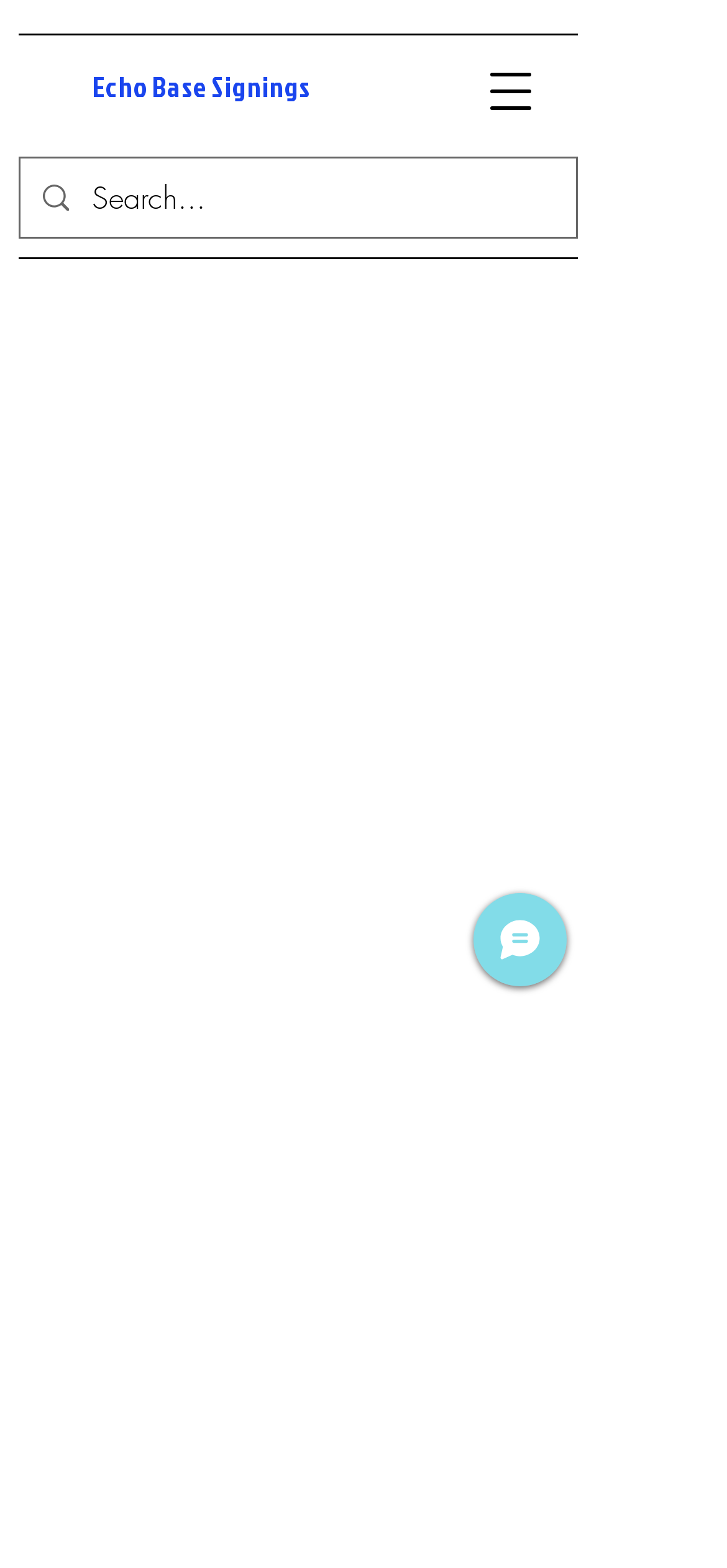What is the main content of the webpage about?
Please provide a comprehensive answer to the question based on the webpage screenshot.

The webpage appears to be about an autograph, specifically a signed 8x10 photo of Phil LaMarr as TI-99, which suggests that the webpage is related to autograph collecting or memorabilia.